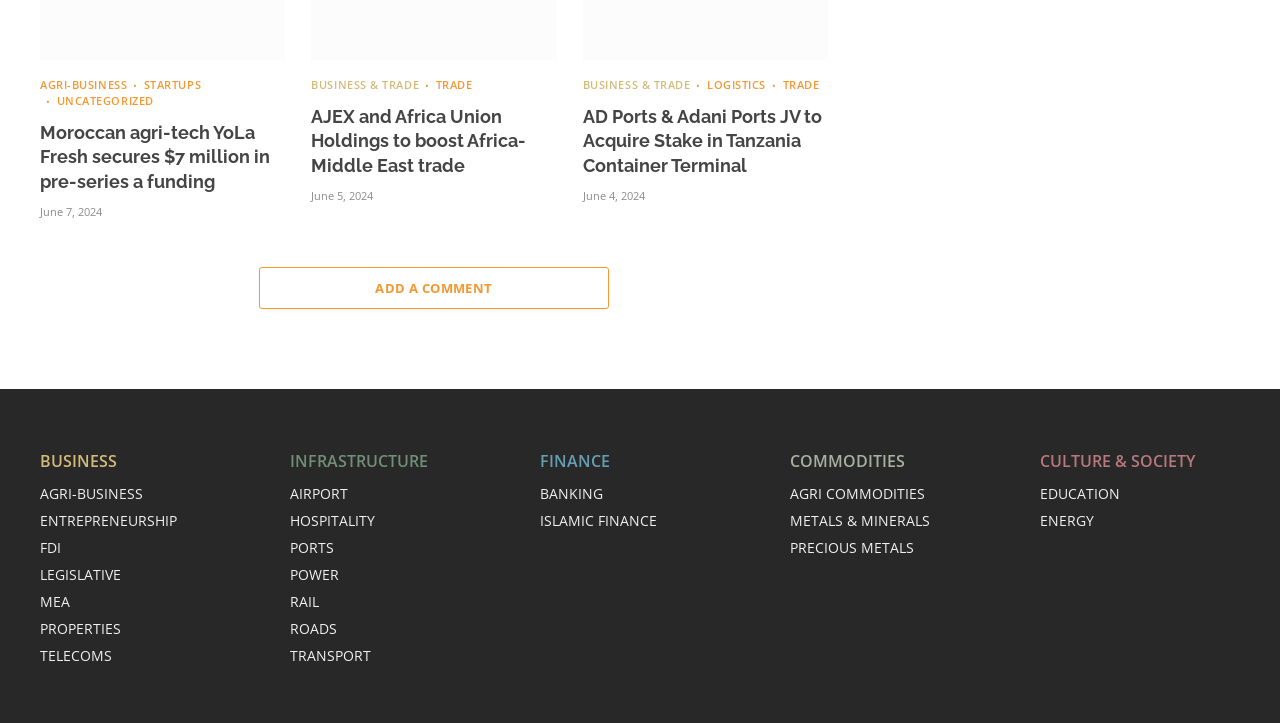Please identify the bounding box coordinates for the region that you need to click to follow this instruction: "Click the Home link".

None